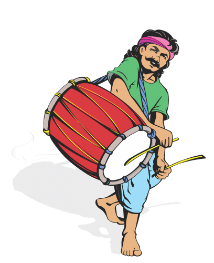Create a vivid and detailed description of the image.

The image features a lively cartoon depiction of a man energetically playing a large red drum. He has a cheerful expression and is dressed in casual attire including a green shirt and loose clothing, reflecting a carefree and festive spirit. His hair is adorned with a pink headband, adding a vibrant splash of color to his overall look. The drummer appears to be in motion, suggesting a dynamic performance, possibly at a cultural or musical event. This illustration aligns with the theme of creating compelling characters in songs, as explored in the related article, emphasizing the role of music and performance in storytelling through lyrics.